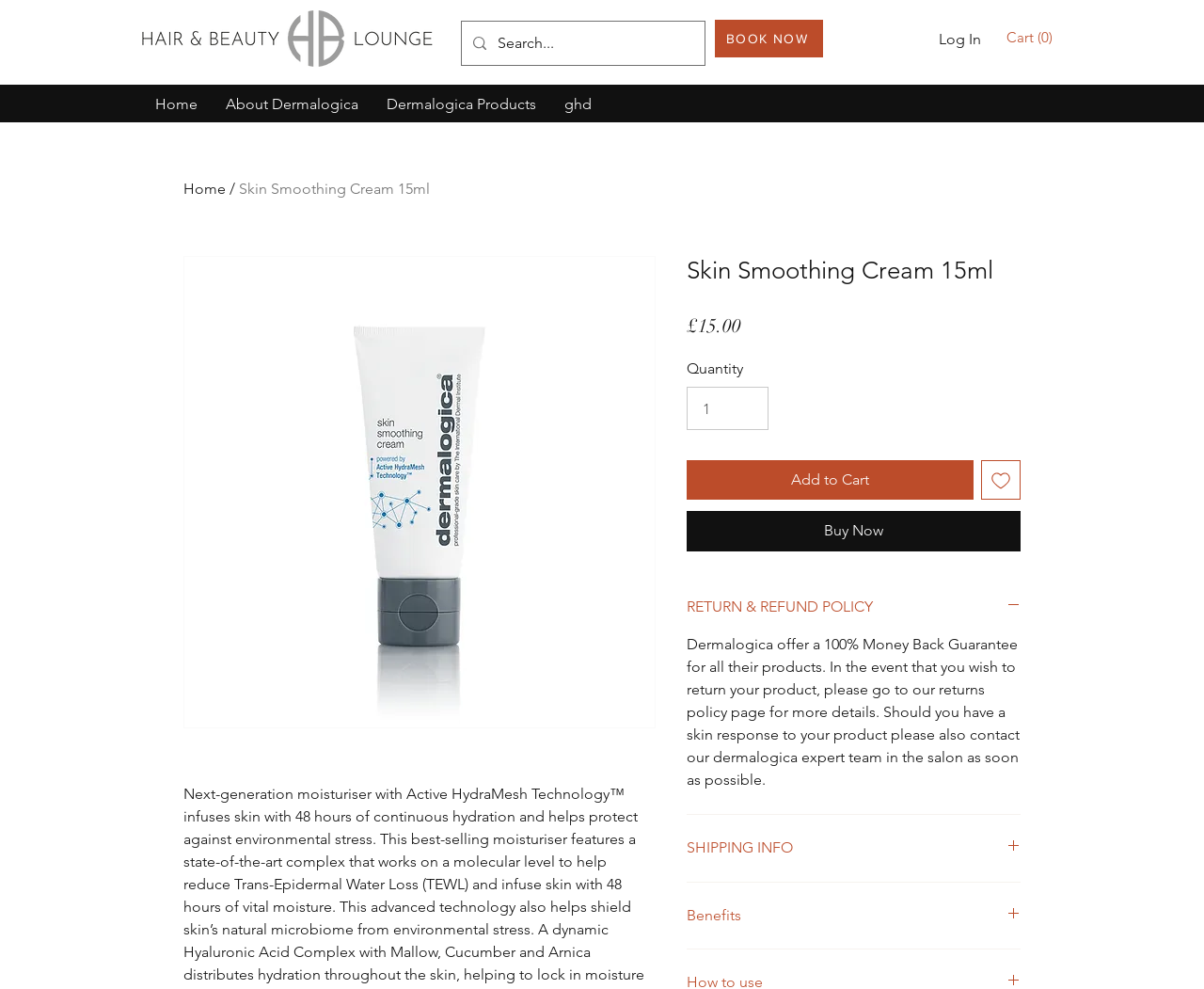Find the bounding box coordinates of the clickable region needed to perform the following instruction: "Log in to your account". The coordinates should be provided as four float numbers between 0 and 1, i.e., [left, top, right, bottom].

[0.769, 0.024, 0.826, 0.056]